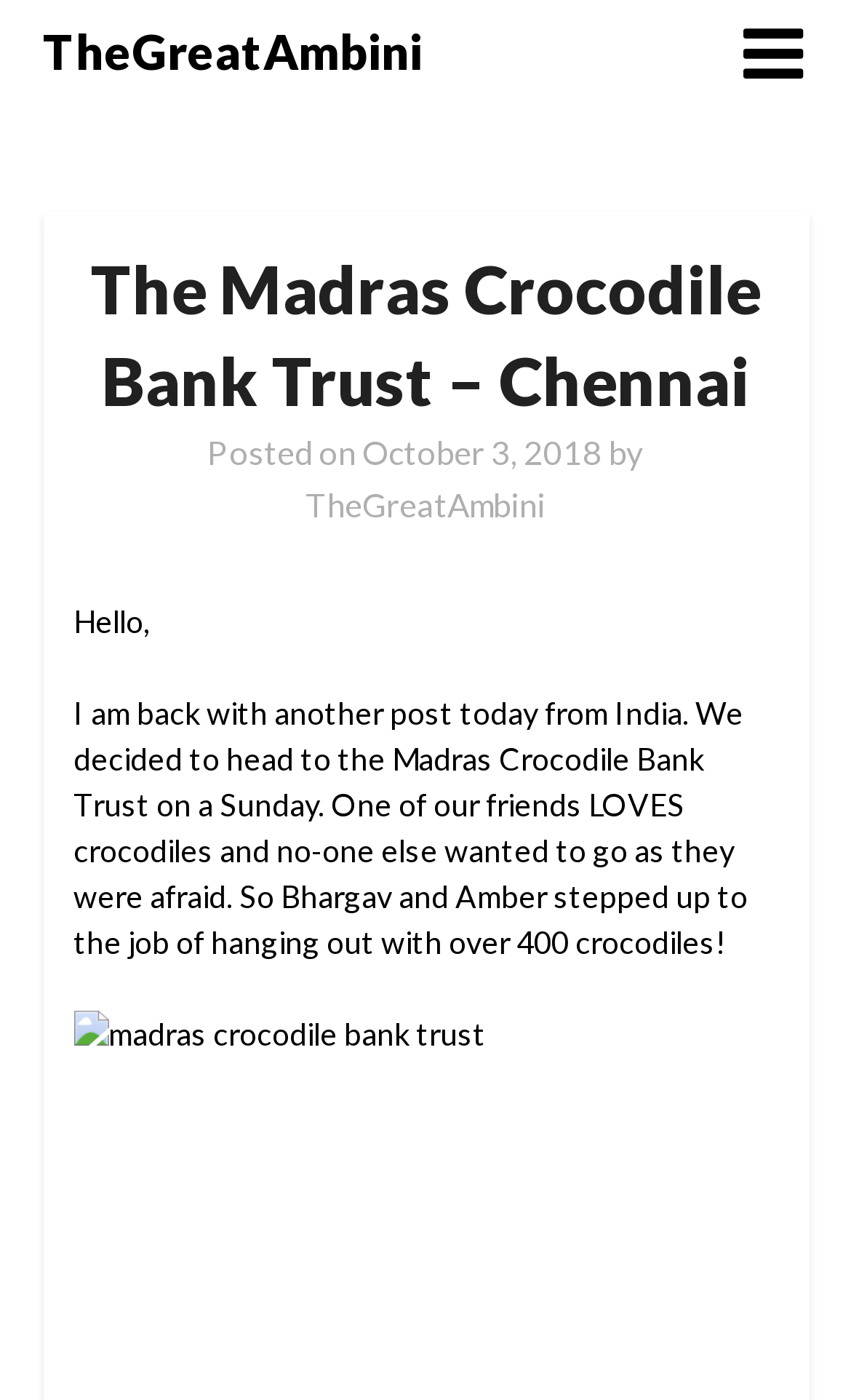Create a detailed summary of all the visual and textual information on the webpage.

The webpage is about the Madras Crocodile Bank Trust in Chennai, as indicated by the title. At the top-right corner, there is a link with a Facebook icon. Below the title, there is a header section that spans almost the entire width of the page. Within this section, the title "The Madras Crocodile Bank Trust – Chennai" is displayed prominently. 

To the right of the title, there is a section with the post's metadata, including the text "Posted on", a link to the date "October 3, 2018", and the author's name "TheGreatAmbini". 

Below the header section, there is a paragraph of text that starts with "Hello," and continues to describe a personal experience visiting the Madras Crocodile Bank Trust with friends. The text is divided into two blocks, with the first block being a brief greeting and the second block being a longer description of the visit.